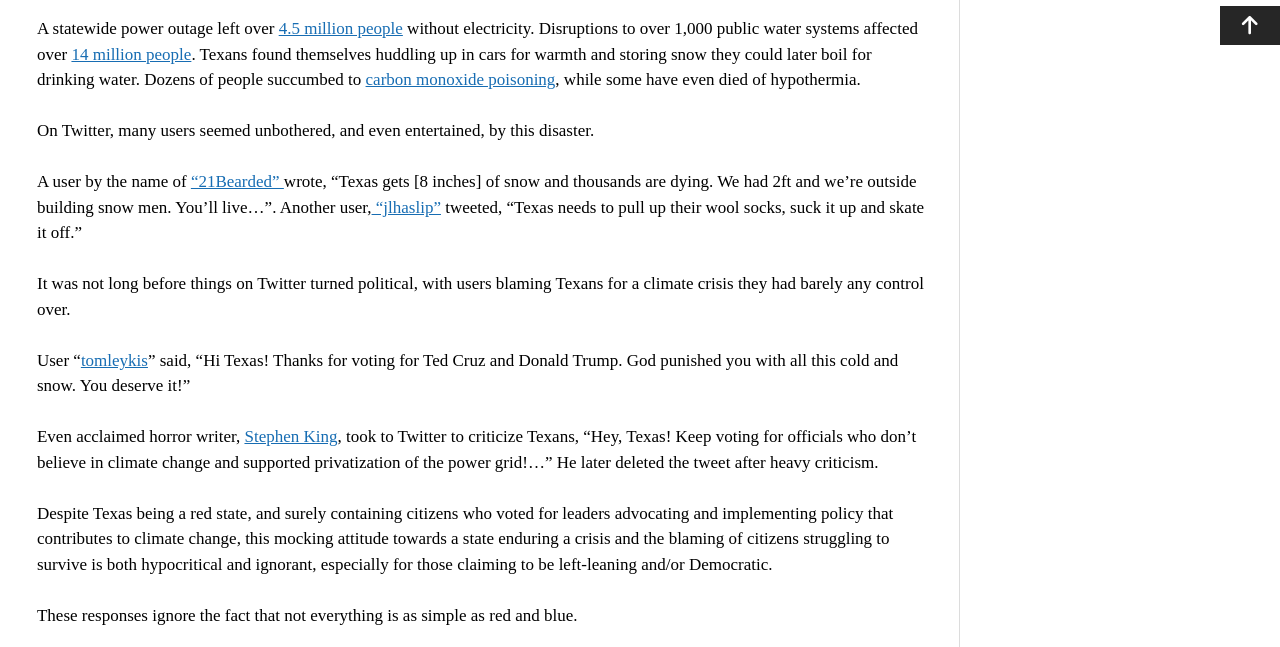Can you look at the image and give a comprehensive answer to the question:
How many inches of snow did Texas get?

According to the text, a user named '21Bearded' wrote on Twitter, 'Texas gets 8 inches of snow and thousands are dying. We had 2ft and we’re outside building snowmen. You’ll live…' This indicates that Texas got 8 inches of snow.